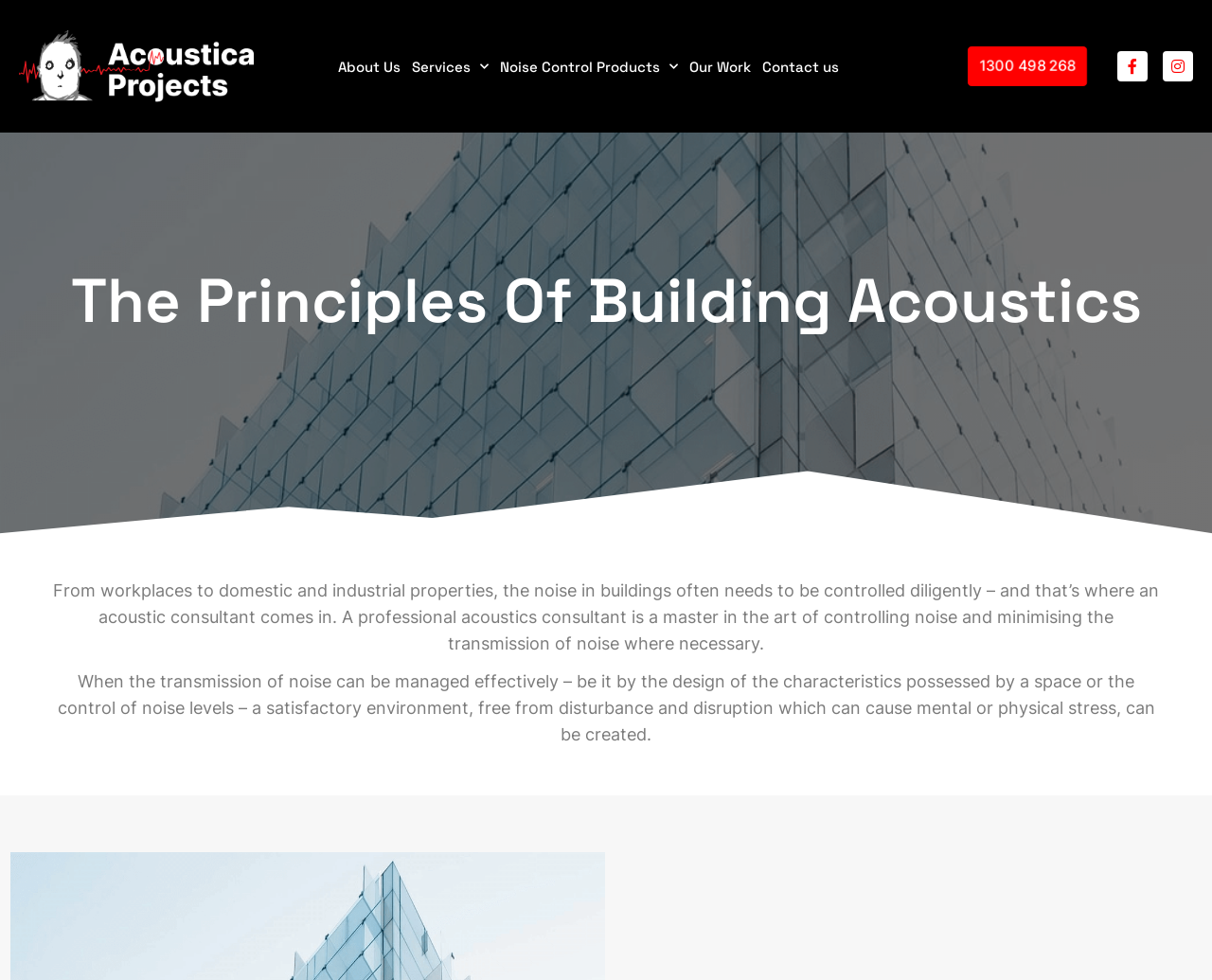Refer to the screenshot and give an in-depth answer to this question: How many navigation links are there?

I counted the number of navigation links by looking at the links on the top of the webpage, which are 'About Us', 'Services', 'Noise Control Products', 'Our Work', and 'Contact us', so there are 5 navigation links.